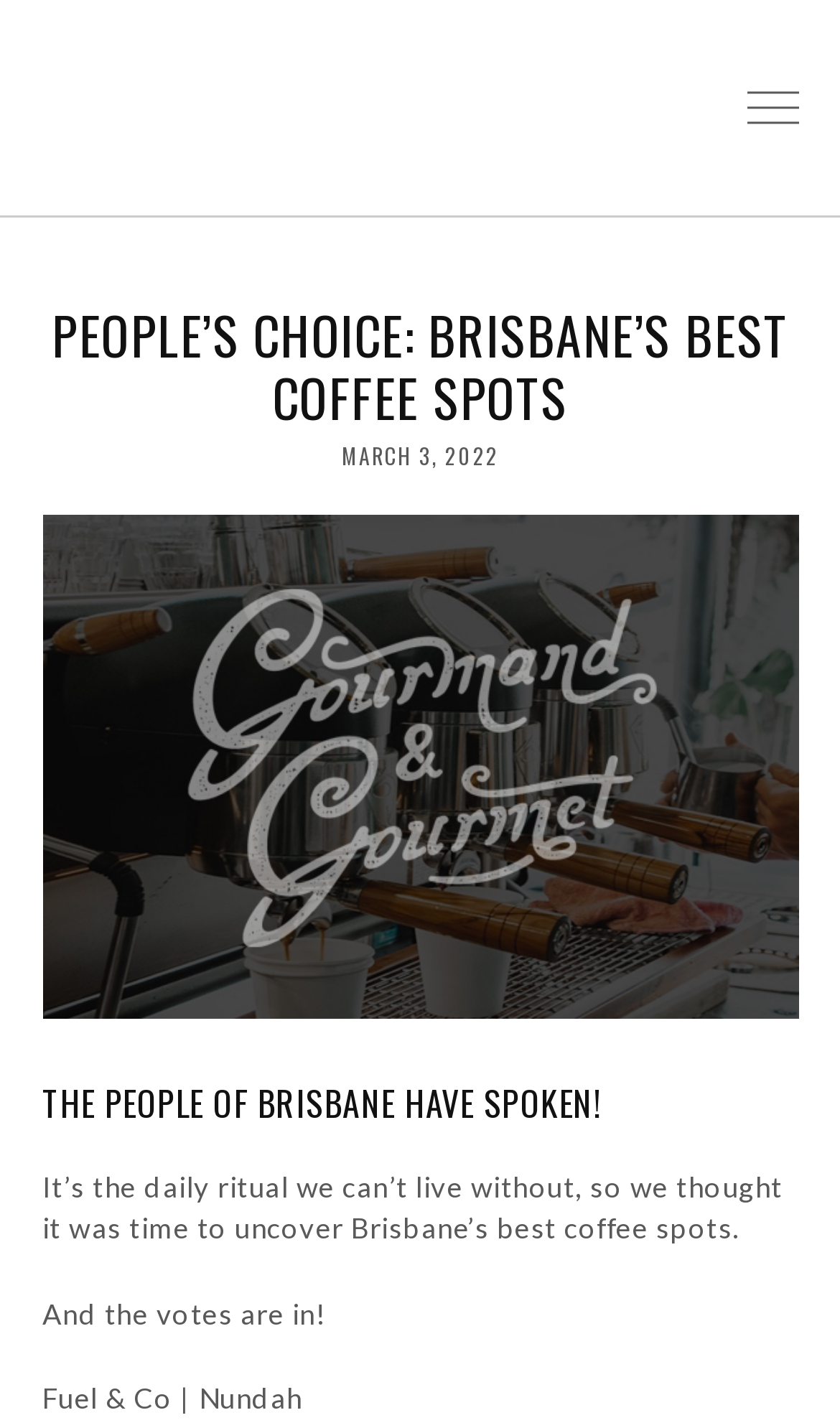Determine the bounding box for the UI element that matches this description: "Jim Connelly".

None